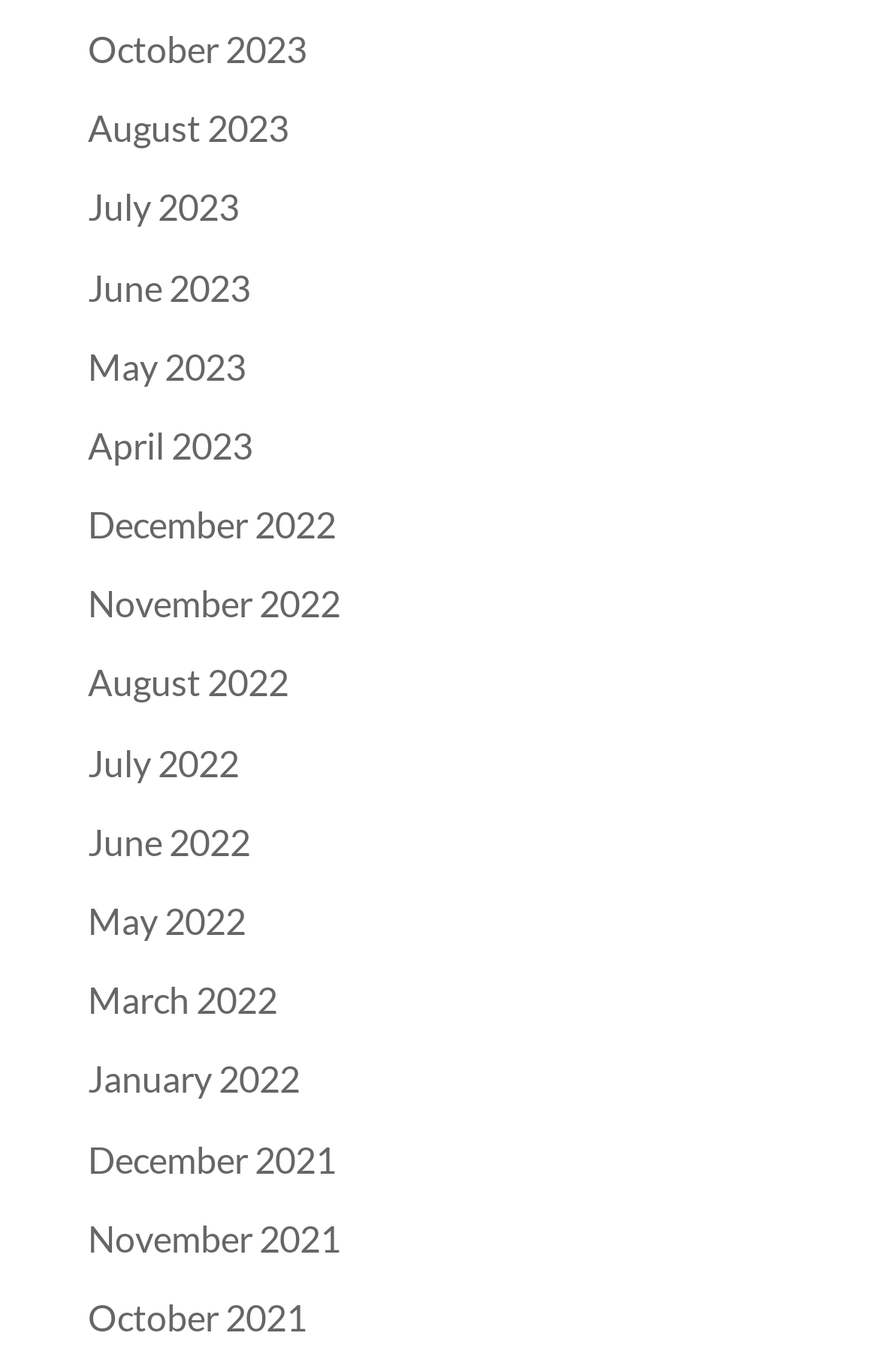Please indicate the bounding box coordinates of the element's region to be clicked to achieve the instruction: "view August 2022". Provide the coordinates as four float numbers between 0 and 1, i.e., [left, top, right, bottom].

[0.1, 0.482, 0.328, 0.513]